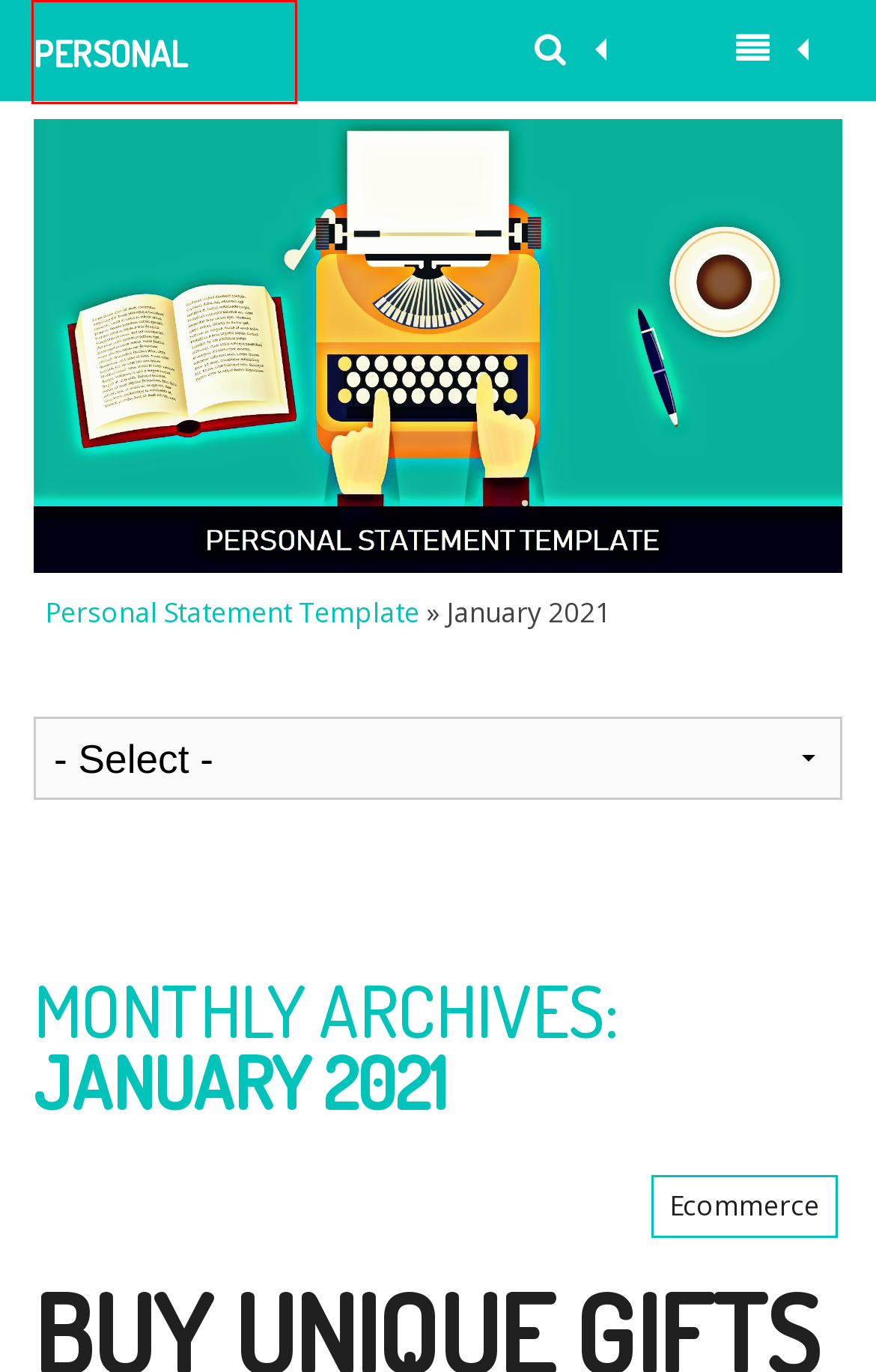A screenshot of a webpage is provided, featuring a red bounding box around a specific UI element. Identify the webpage description that most accurately reflects the new webpage after interacting with the selected element. Here are the candidates:
A. Baby Products – Personal Statement Template
B. Test And Tagged The Appliances: – Personal Statement Template
C. February 2024 – Personal Statement Template
D. Personal Statement Template – Guidance From Experts
E. May 2019 – Personal Statement Template
F. Ecommerce – Personal Statement Template
G. January 2020 – Personal Statement Template
H. September 2020 – Personal Statement Template

D